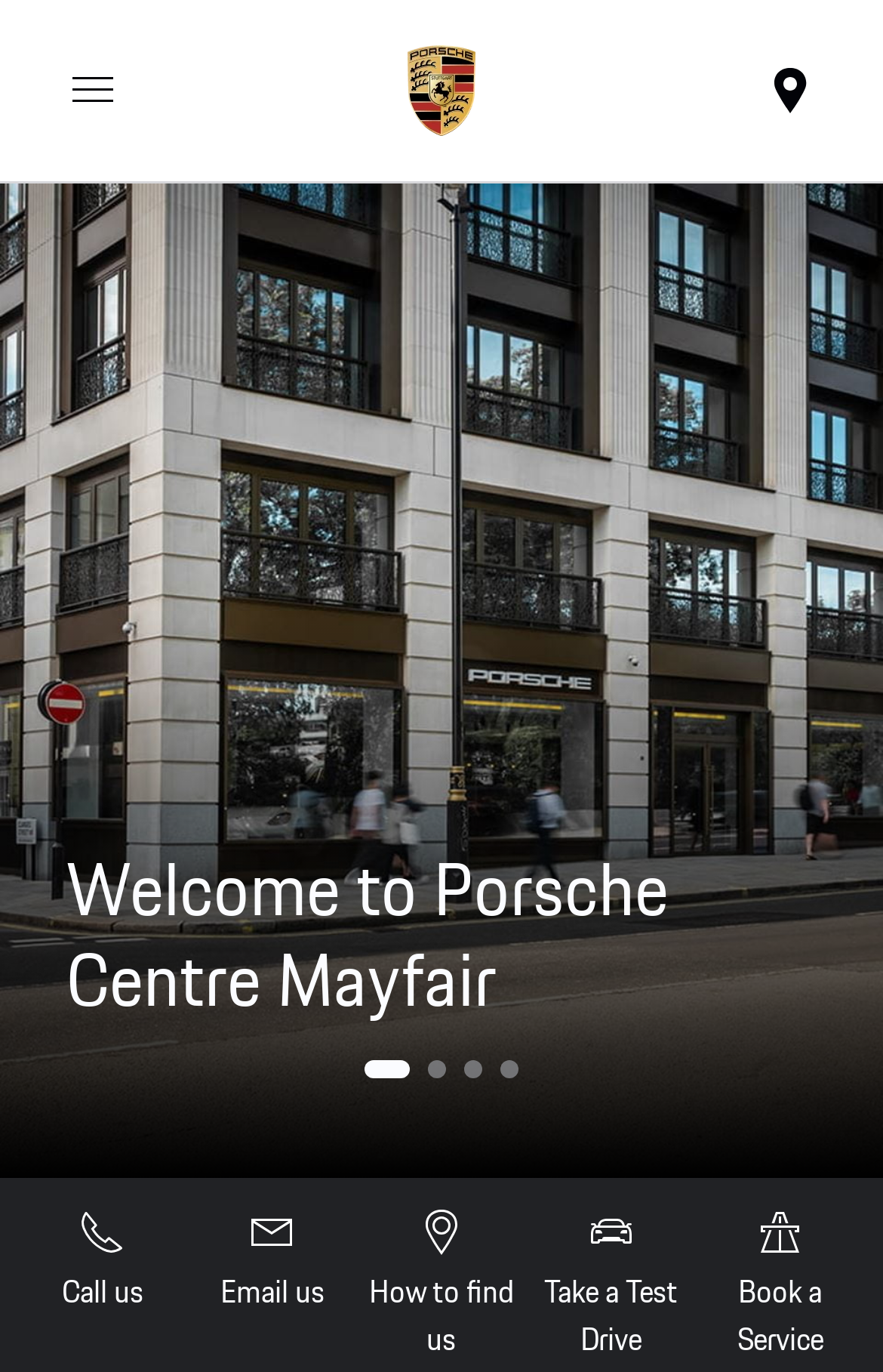Identify the bounding box coordinates for the UI element described as: "Book a Service".

[0.788, 0.871, 0.979, 1.0]